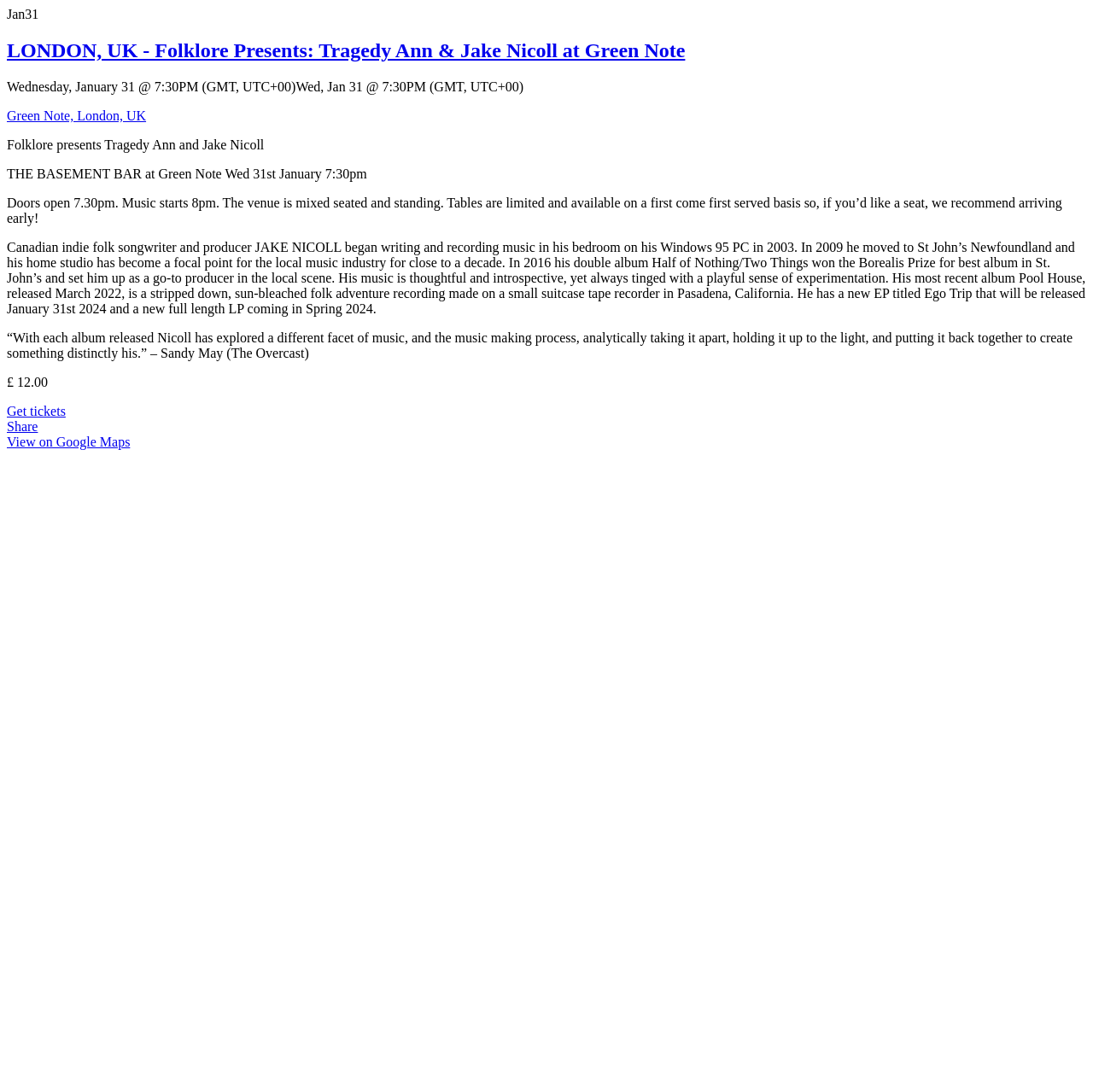Create an in-depth description of the webpage, covering main sections.

This webpage appears to be an event listing page for a music performance by Tragedy Ann and Jake Nicoll at Green Note in London, UK. At the top of the page, there is a heading that displays the event title, followed by a link to the event title. Below the heading, there is a time element that shows the date and time of the event, "Wednesday, January 31 @ 7:30PM" in GMT, UTC+00.

To the right of the time element, there is another time element that displays the same date and time in a shorter format, "Wed, Jan 31 @ 7:30PM". Below these time elements, there is a link to the venue, Green Note, London, UK.

The main content of the page starts with a brief description of the event, "Folklore presents Tragedy Ann and Jake Nicoll" followed by more details about the event, including the location, date, and time. There is also a paragraph that provides information about the venue, including the doors open time, music start time, and seating arrangements.

Below the event details, there is a biography of Jake Nicoll, a Canadian indie folk songwriter and producer. The biography provides information about his music career, including his albums and awards. There is also a quote from Sandy May of The Overcast that describes Jake Nicoll's music.

At the bottom of the page, there is a section that displays the ticket price, "£ 12.00", followed by a link to "Get tickets". There are also links to "Share" and "View on Google Maps" on the same line.